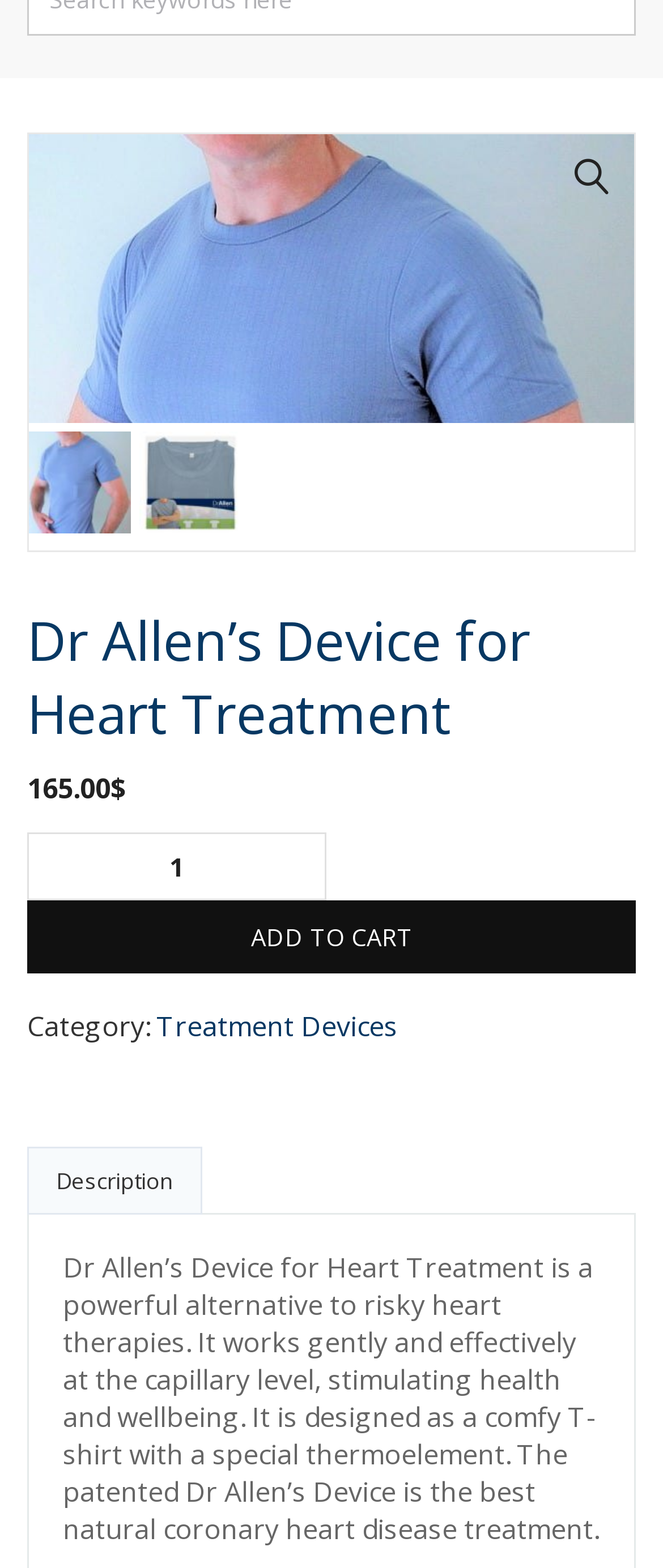Using the description: "Description", determine the UI element's bounding box coordinates. Ensure the coordinates are in the format of four float numbers between 0 and 1, i.e., [left, top, right, bottom].

[0.041, 0.732, 0.305, 0.775]